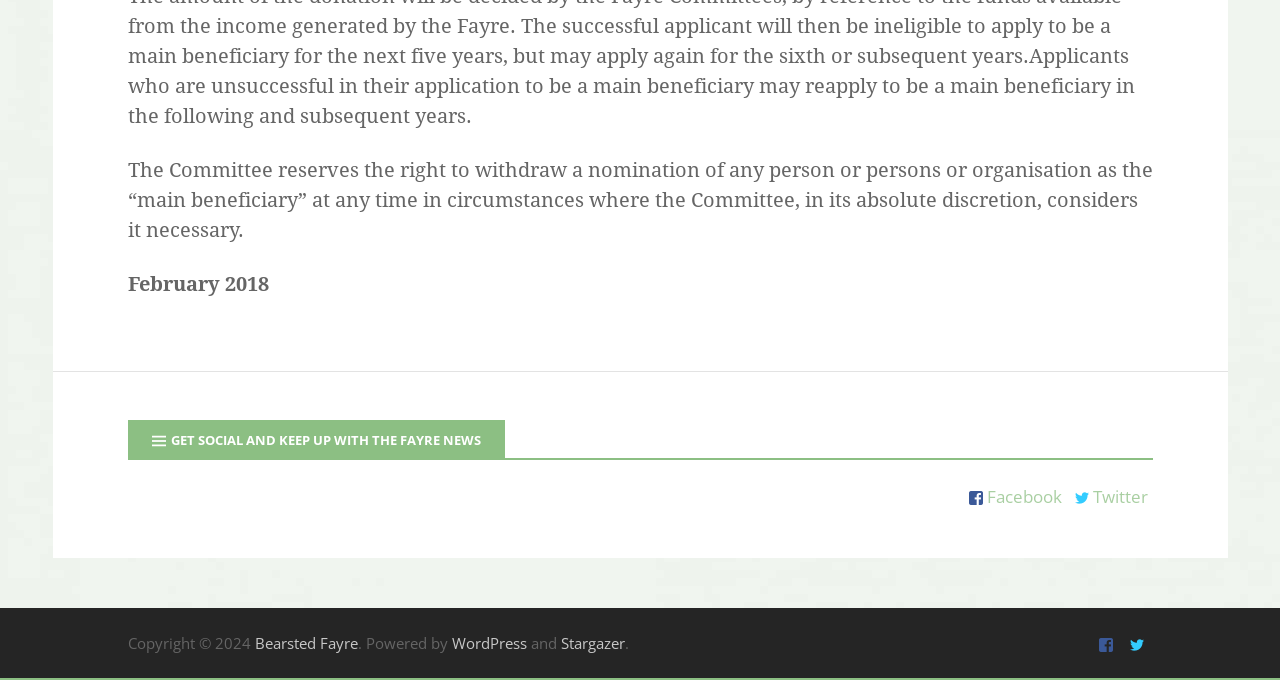How many social media links are in the sidebar?
Give a detailed explanation using the information visible in the image.

I found the social media links in the sidebar by looking at the section labeled 'GET SOCIAL AND KEEP UP WITH THE FAYRE NEWS'. There are two links, one for Facebook and one for Twitter.